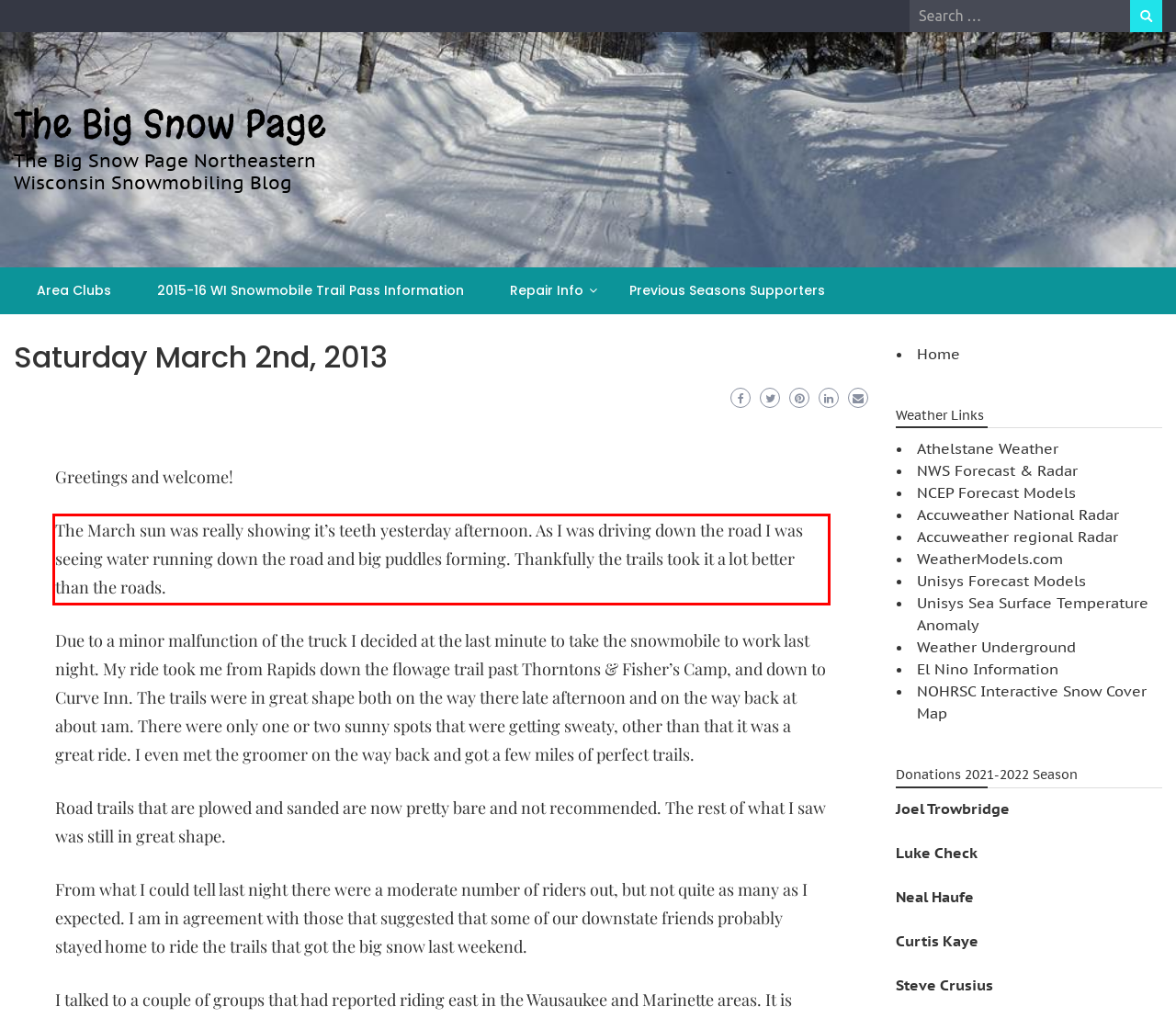Please analyze the screenshot of a webpage and extract the text content within the red bounding box using OCR.

The March sun was really showing it’s teeth yesterday afternoon. As I was driving down the road I was seeing water running down the road and big puddles forming. Thankfully the trails took it a lot better than the roads.